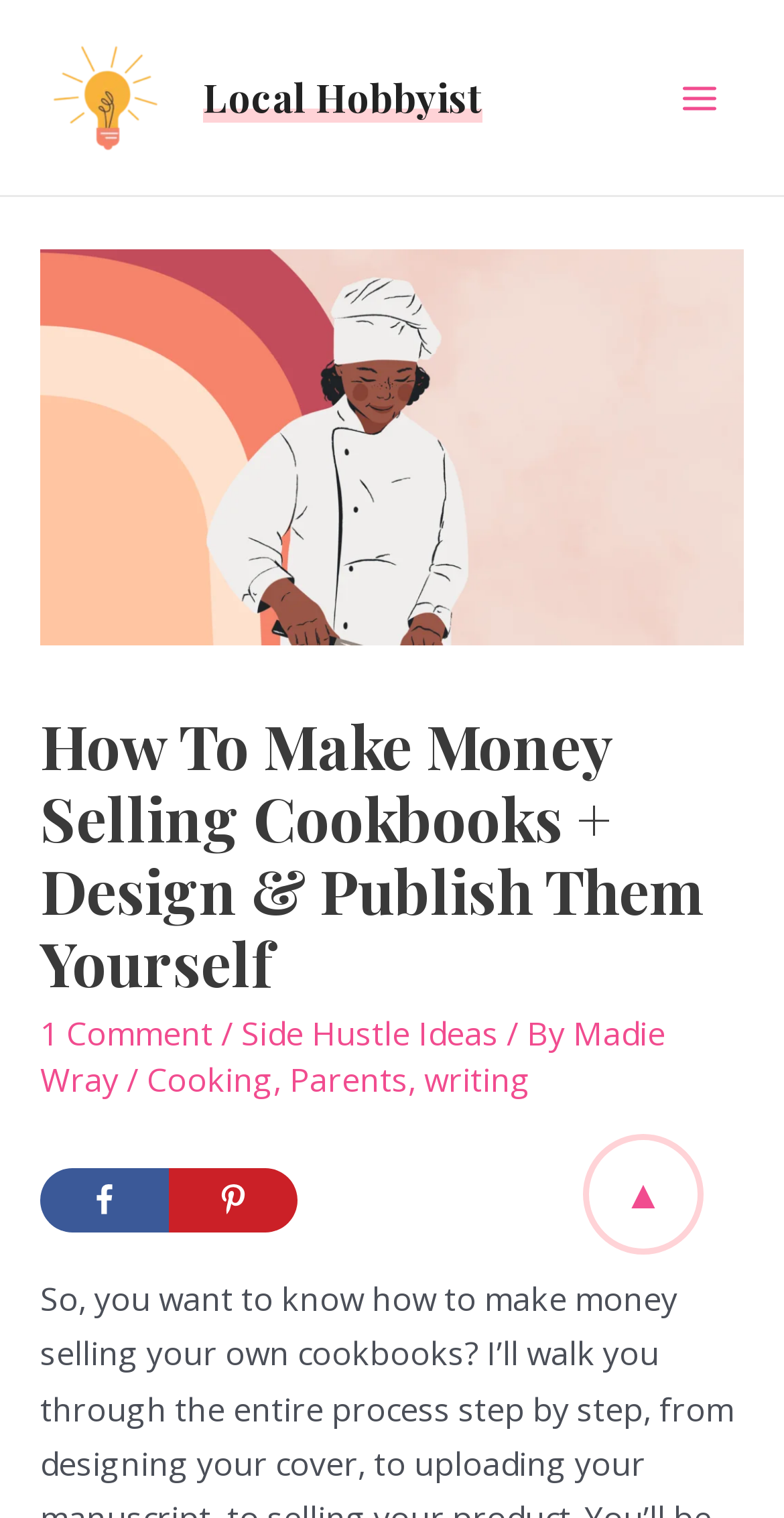Create a detailed narrative describing the layout and content of the webpage.

This webpage is about making money by selling cookbooks online, targeting budding chefs and individuals looking for extra income. At the top-left corner, there are two links to "Local Hobbyist" with accompanying images. On the top-right corner, a "Main Menu" button is located, which is not expanded. 

Below the top section, a large header spans the entire width of the page, containing the title "How To Make Money Selling Cookbooks + Design & Publish Them Yourself". Underneath the title, there are several links and text elements, including "1 Comment", "Side Hustle Ideas", the author's name "Madie Wray", and categories like "Cooking", "Parents", and "writing". 

Further down, there are two social media sharing links, "Share on Facebook" and "Share on Pinterest", each accompanied by an image. The overall layout is organized, with clear headings and concise text, making it easy to navigate and understand the content.